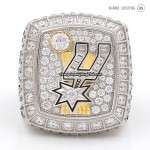What stones are embedded in the ring's design?
Based on the image, provide a one-word or brief-phrase response.

Cubic zirconia stones